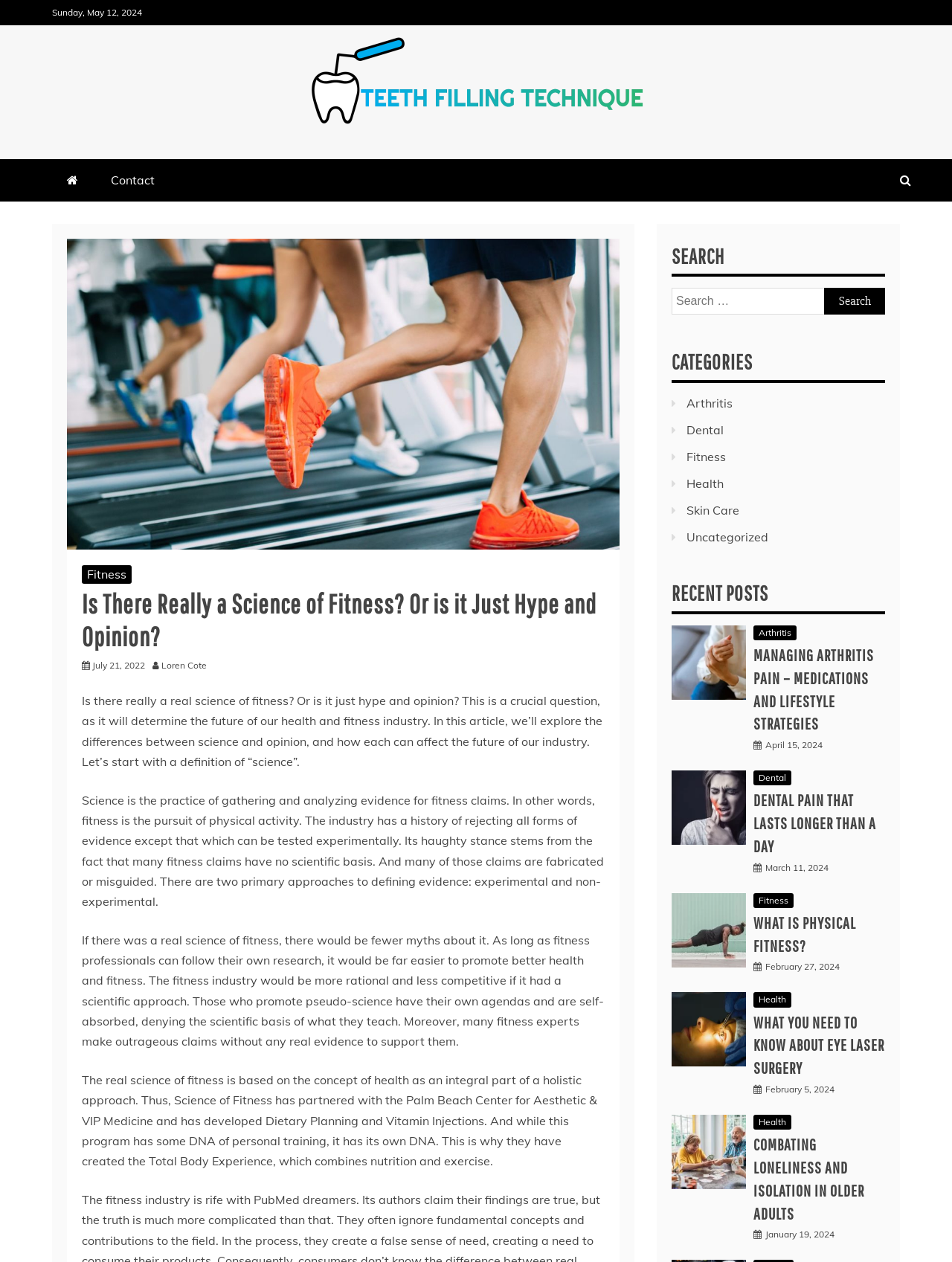Please specify the bounding box coordinates of the region to click in order to perform the following instruction: "Click on the Fitness category".

[0.721, 0.356, 0.762, 0.368]